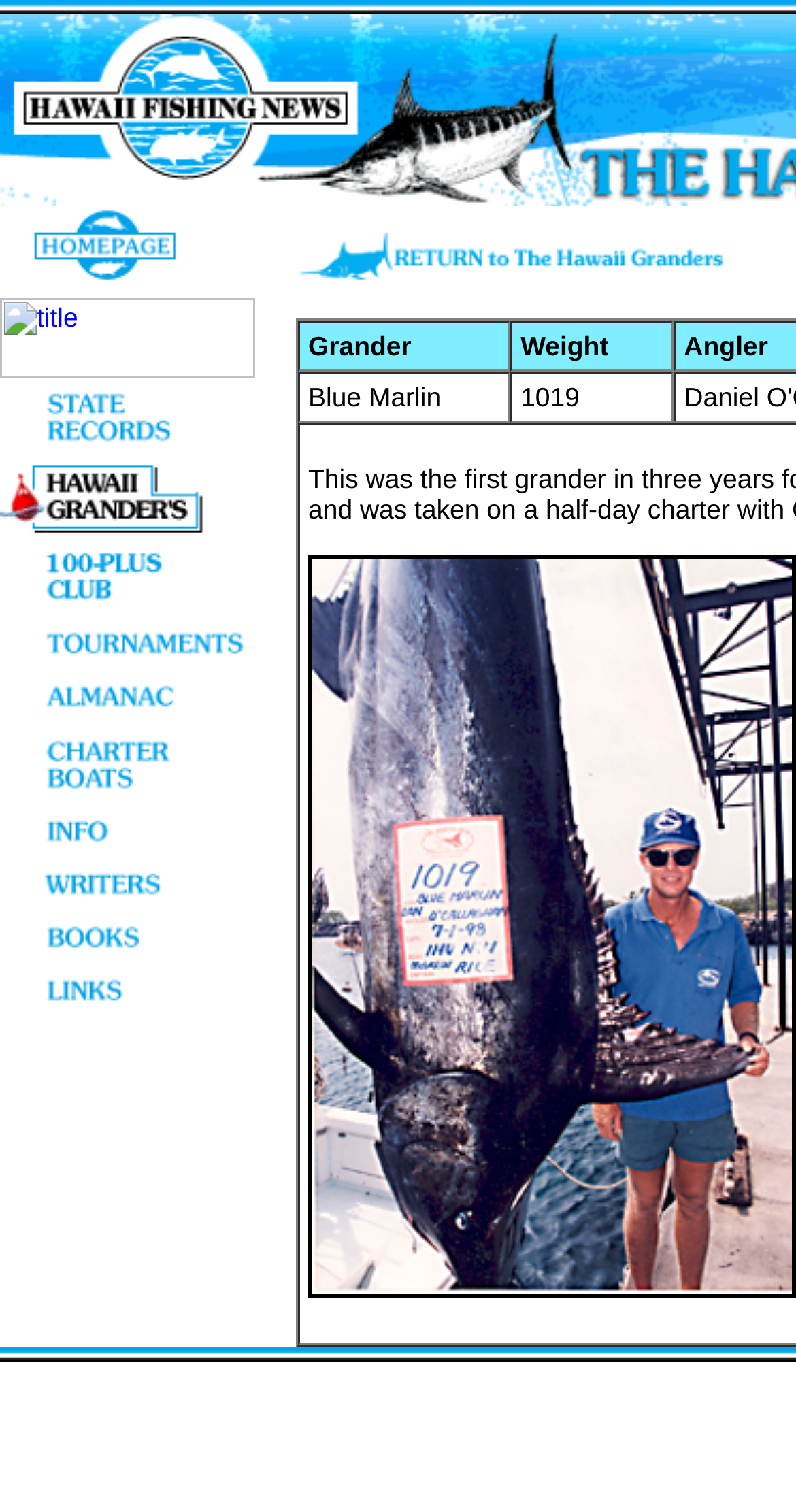How many gridcells are there in the 'return to list' section?
Answer the question with a single word or phrase by looking at the picture.

4